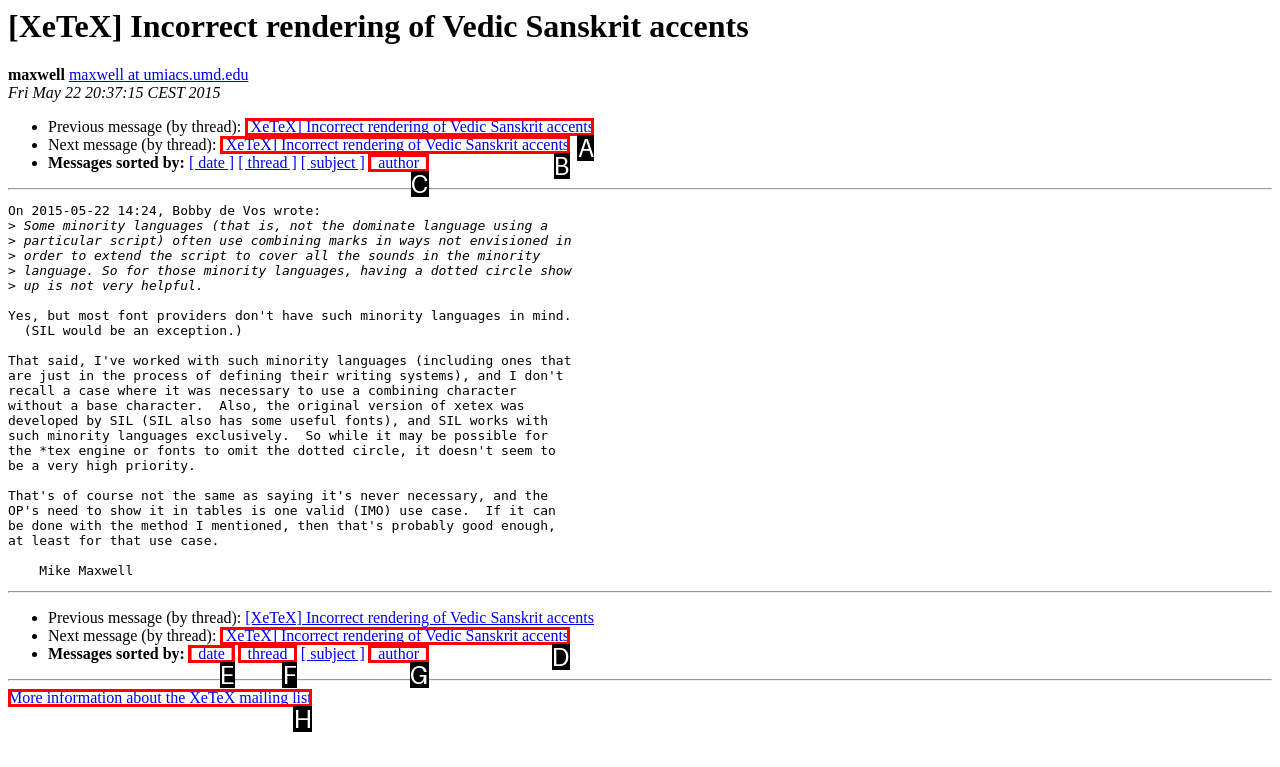Match the HTML element to the description: [ author ]. Respond with the letter of the correct option directly.

G